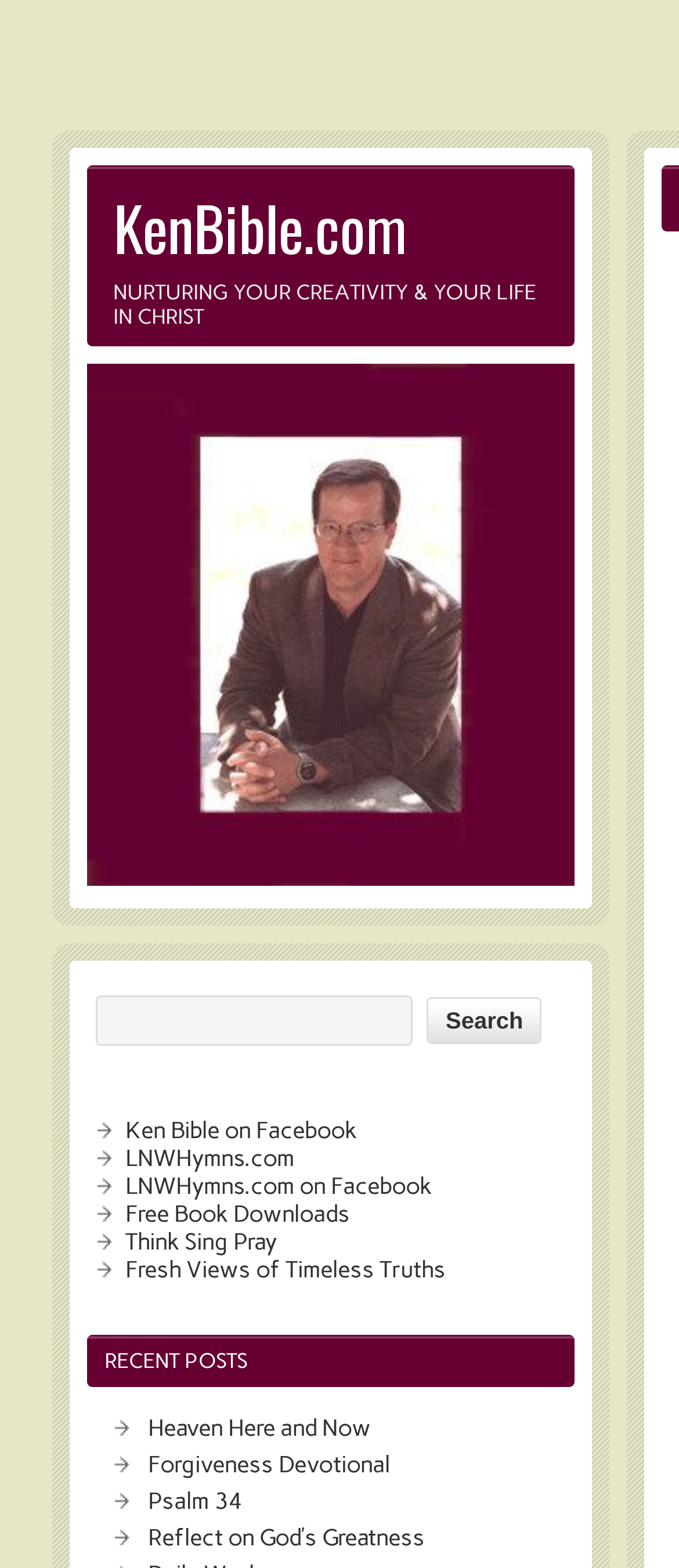Can you find the bounding box coordinates for the element that needs to be clicked to execute this instruction: "Explore LNWHymns.com"? The coordinates should be given as four float numbers between 0 and 1, i.e., [left, top, right, bottom].

[0.185, 0.729, 0.433, 0.747]